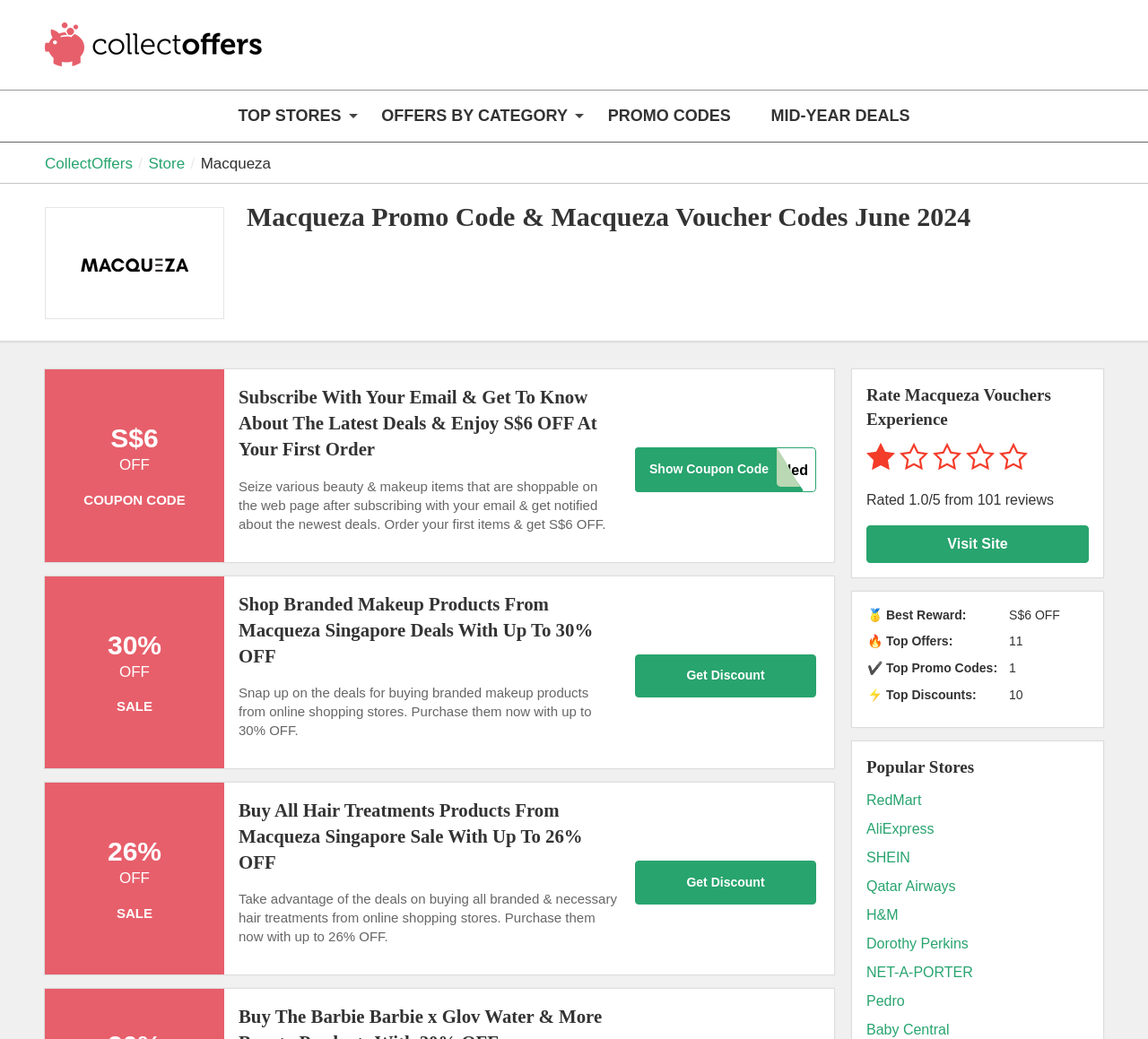Use a single word or phrase to answer the question: What is the name of the store with S$6 OFF promo code?

Macqueza